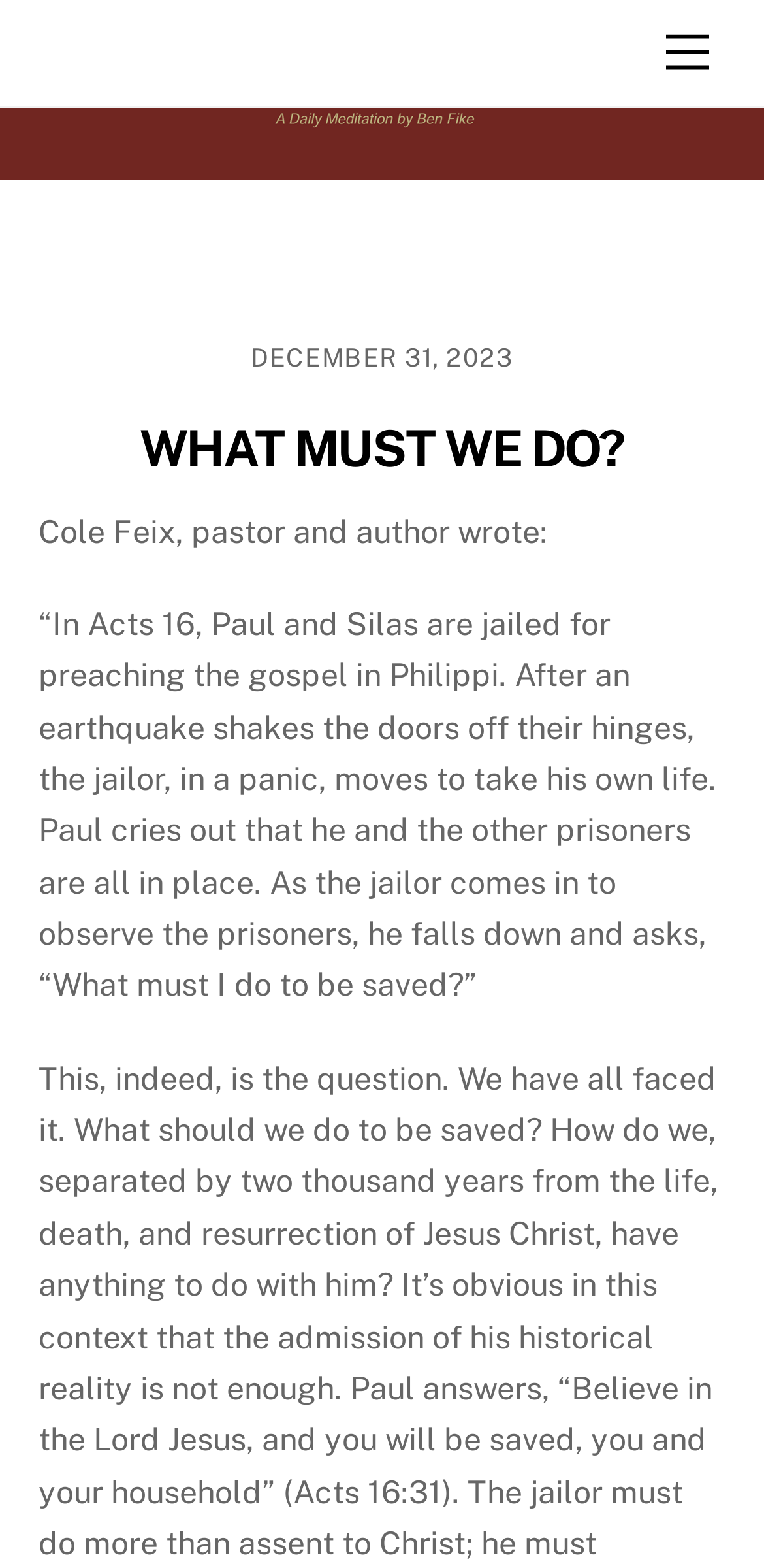Find and provide the bounding box coordinates for the UI element described here: "WHAT MUST WE DO?". The coordinates should be given as four float numbers between 0 and 1: [left, top, right, bottom].

[0.183, 0.268, 0.817, 0.306]